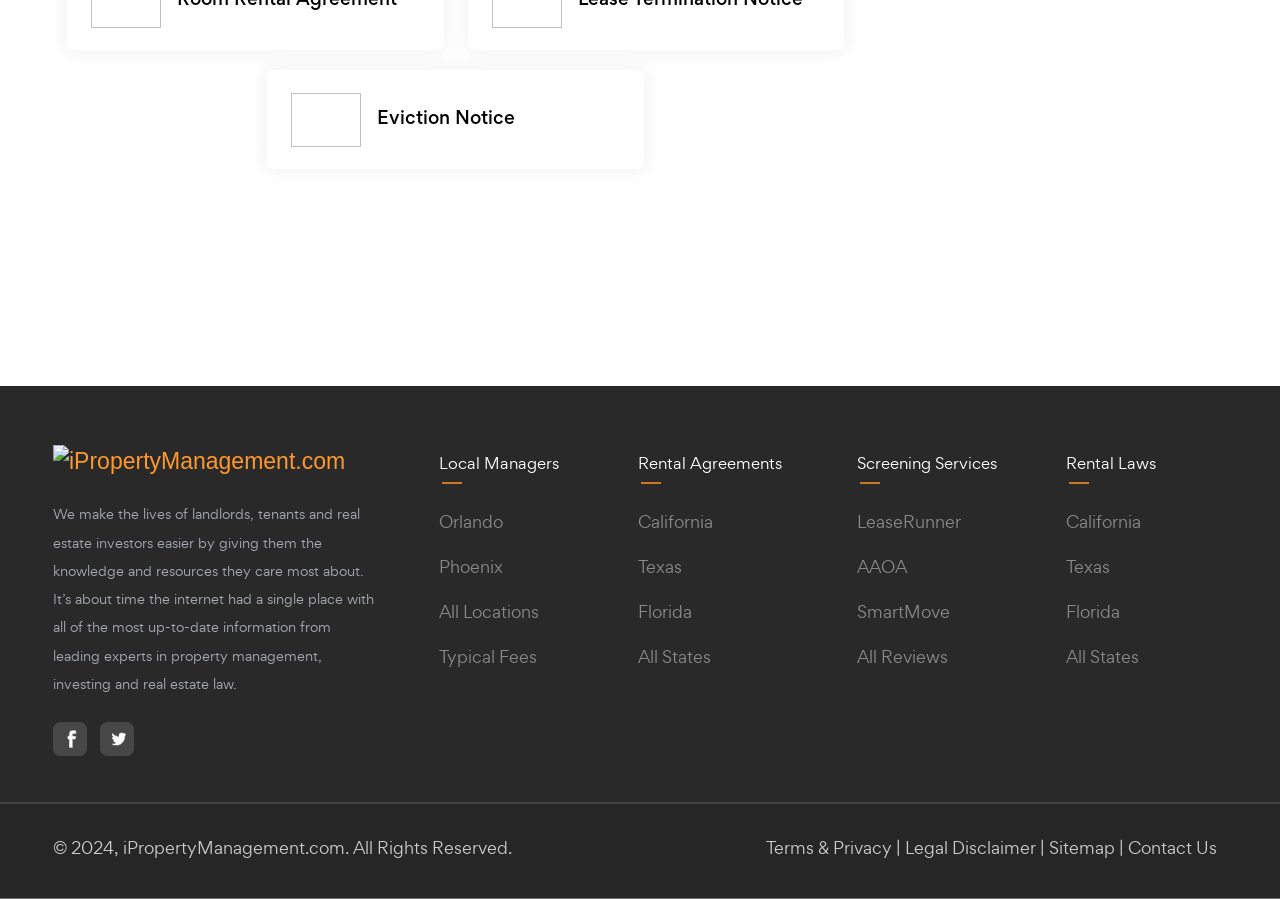What social media platforms is the website on?
Based on the image, answer the question in a detailed manner.

The social media platforms that the website is on can be found in the link elements with the text 'We are on Facebook' and 'We are on Twitter'.